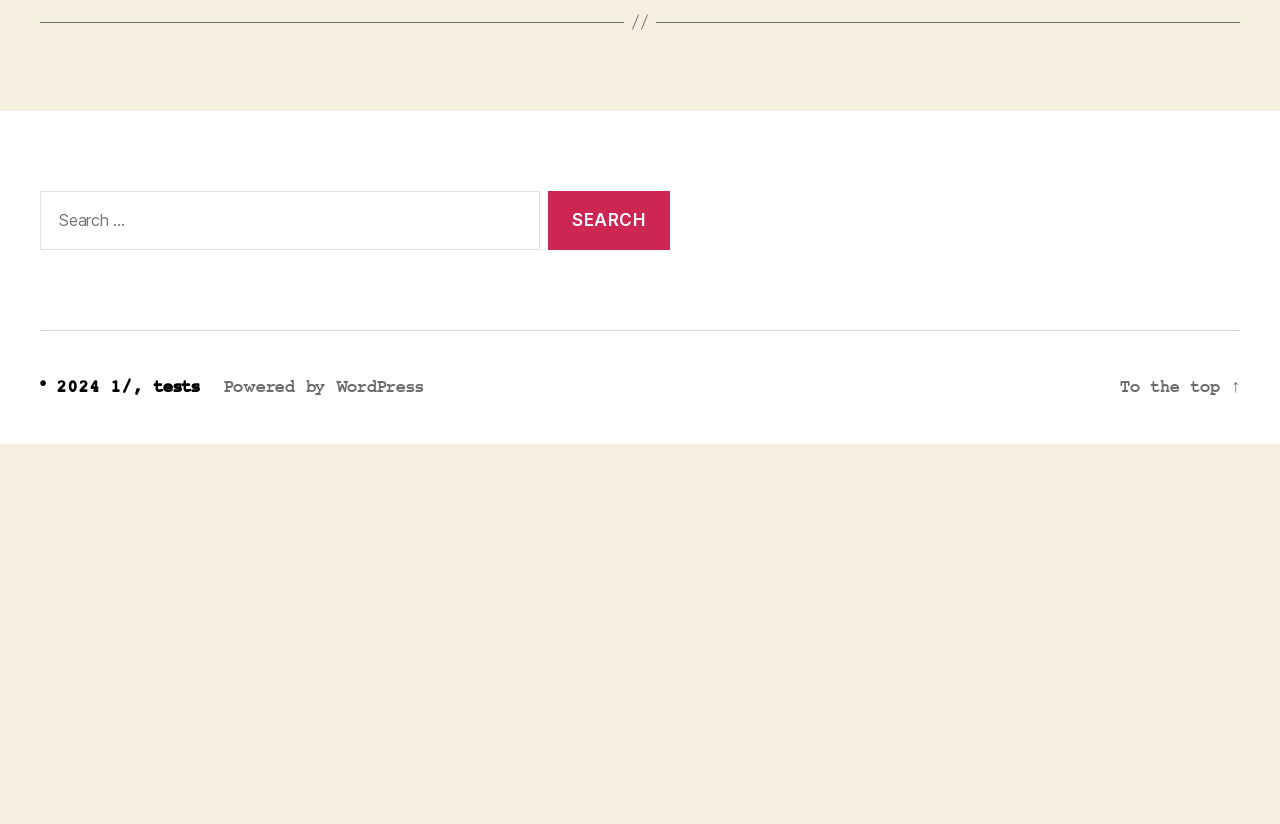Give a short answer to this question using one word or a phrase:
How many links are present at the bottom of the webpage?

3